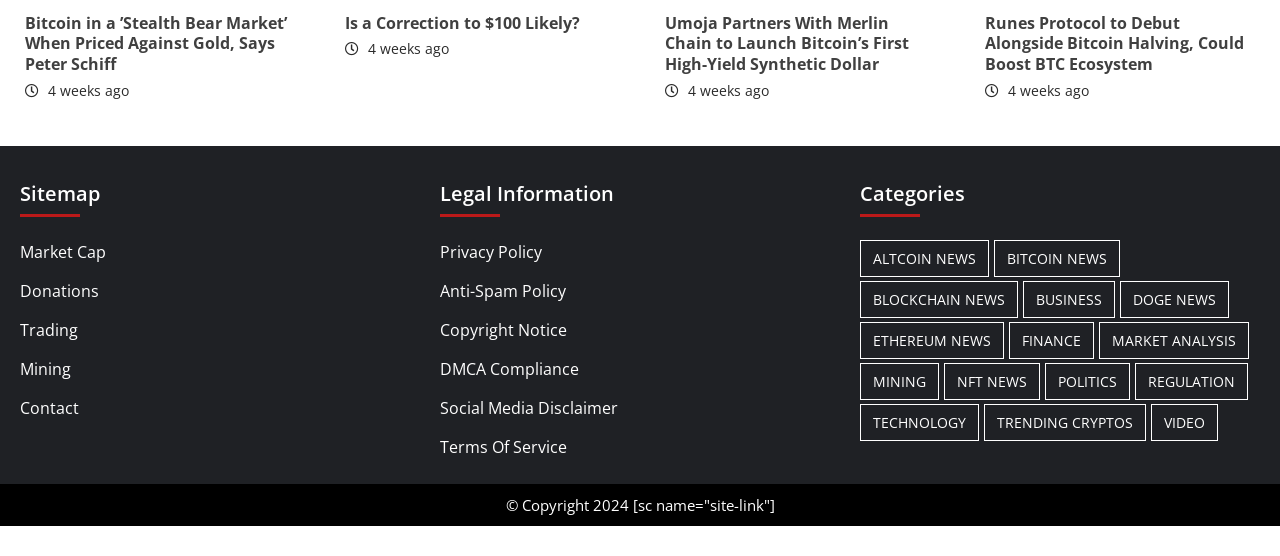Answer the question in one word or a short phrase:
How many items are in the 'Bitcoin News' category?

1,553